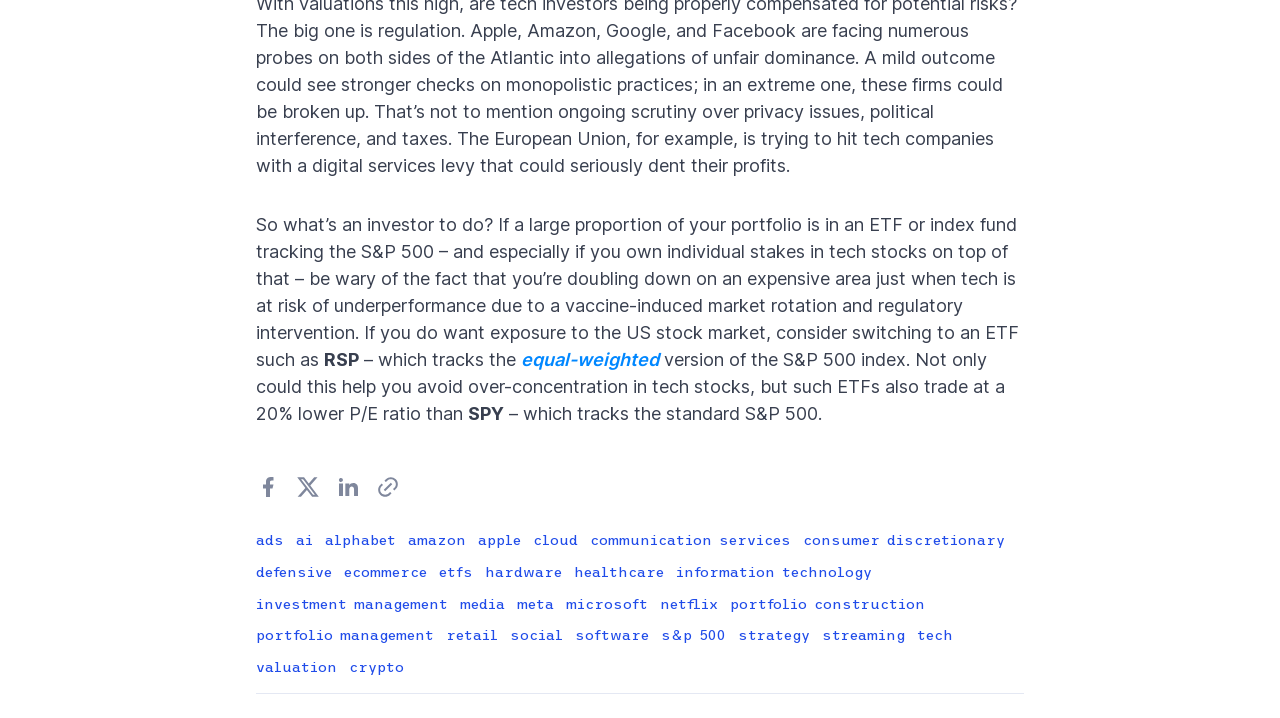Determine the bounding box coordinates of the region to click in order to accomplish the following instruction: "Click on the 'Share on Facebook' link". Provide the coordinates as four float numbers between 0 and 1, specifically [left, top, right, bottom].

[0.2, 0.662, 0.219, 0.696]